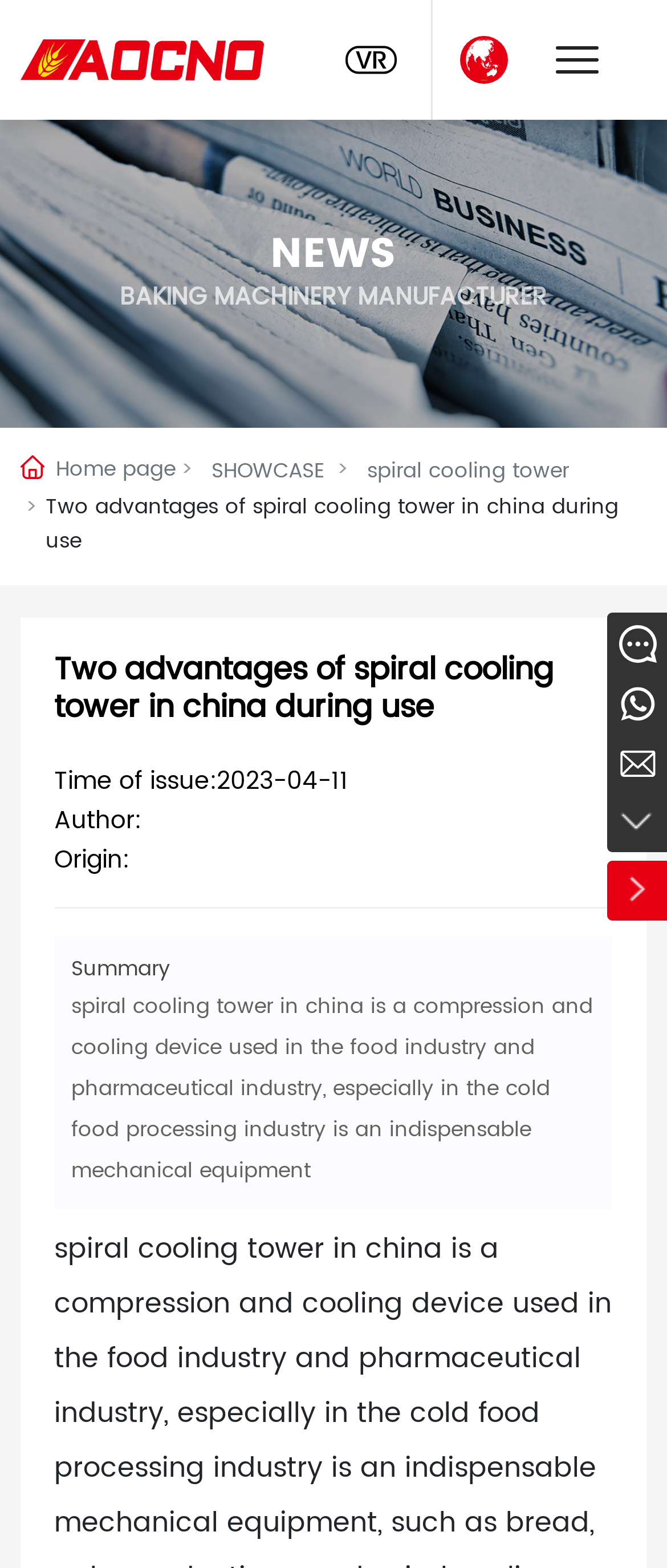Offer a detailed account of what is visible on the webpage.

The webpage appears to be a blog post or article about the advantages of spiral cooling towers in China, particularly in the food and pharmaceutical industries. 

At the top of the page, there are several links and images, including a logo on the top left, and language selection options (中文版 and English) on the top right. 

Below the language options, there are two headings: "NEWS" and "BAKING MACHINERY MANUFACTURER". Under the "NEWS" heading, there is a link to "NEWS". Under the "BAKING MACHINERY MANUFACTURER" heading, there are links to "Home page" and "SHOWCASE", as well as an image.

The main content of the page starts with a title "Two advantages of spiral cooling tower in china during use" followed by a date "2023-04-11". The article then describes the spiral cooling tower as a compression and cooling device used in the food industry and pharmaceutical industry, especially in the cold food processing industry.

On the right side of the page, there are several links and images, including "Message", "WhatsApp", and "Email" contact options, along with their corresponding icons. There is also a phone number and email address provided.

Throughout the page, there are a total of 7 images, 14 links, 3 headings, and 4 blocks of static text.